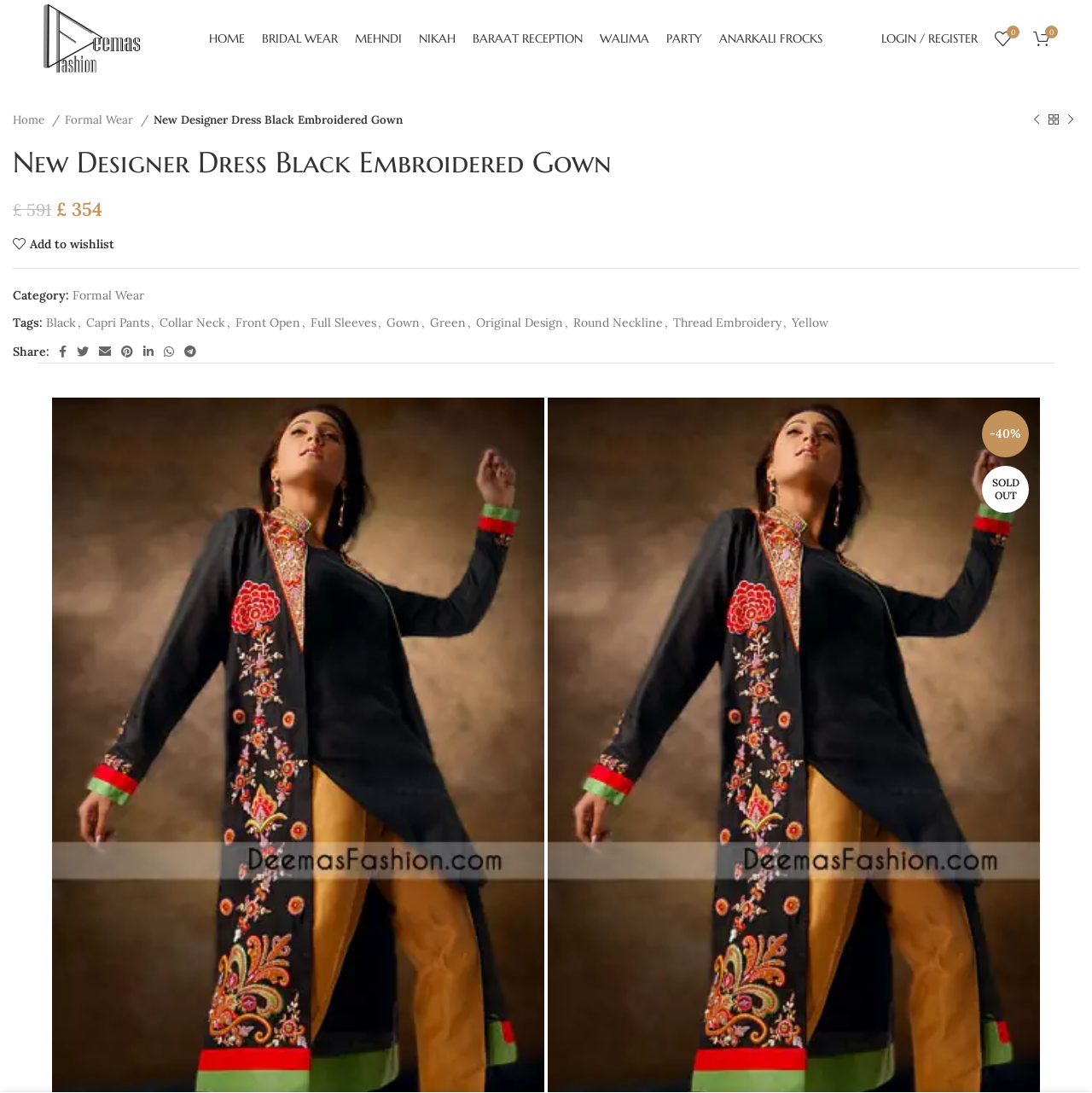Can you give a comprehensive explanation to the question given the content of the image?
What is the discount percentage?

The discount percentage can be found on the webpage, where it is listed as '-40%'.